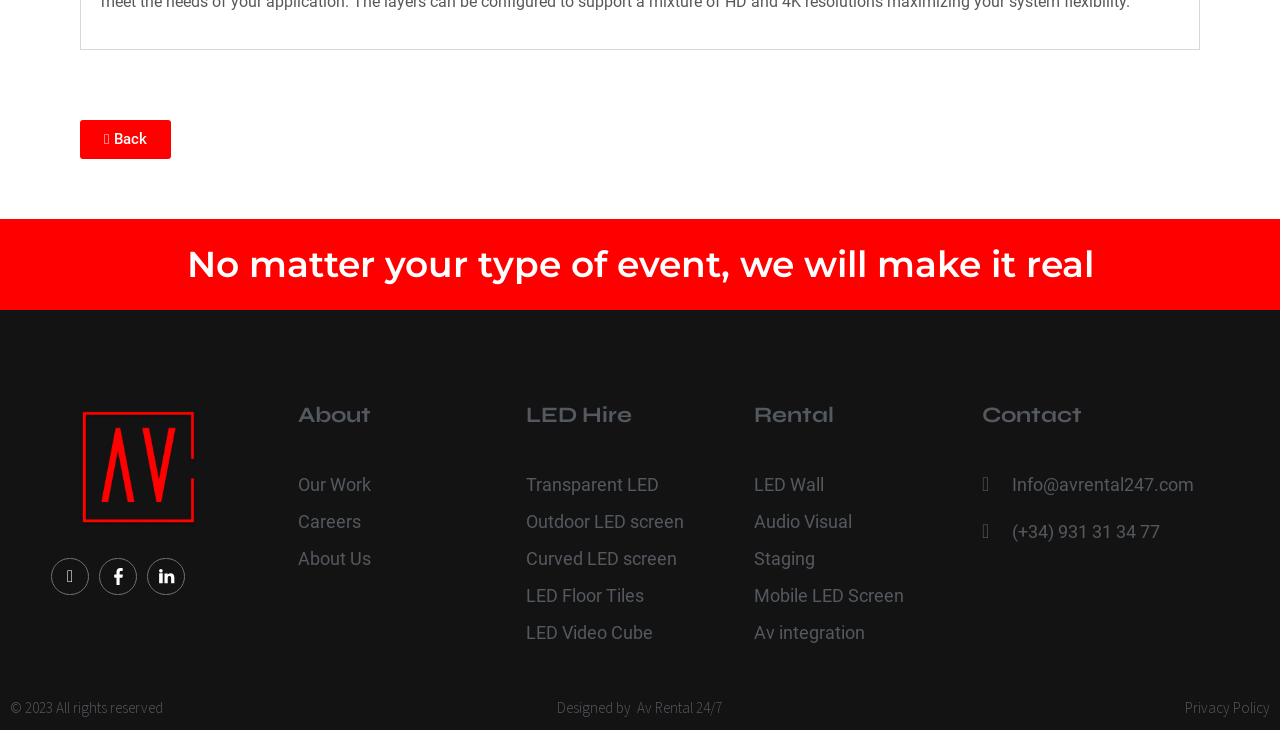Use the details in the image to answer the question thoroughly: 
What is the phone number provided on the webpage?

The phone number is provided in the 'Contact' section of the webpage, which is located at the bottom-center of the webpage. The link element with the phone number has a bounding box coordinate of [0.767, 0.709, 0.906, 0.746].